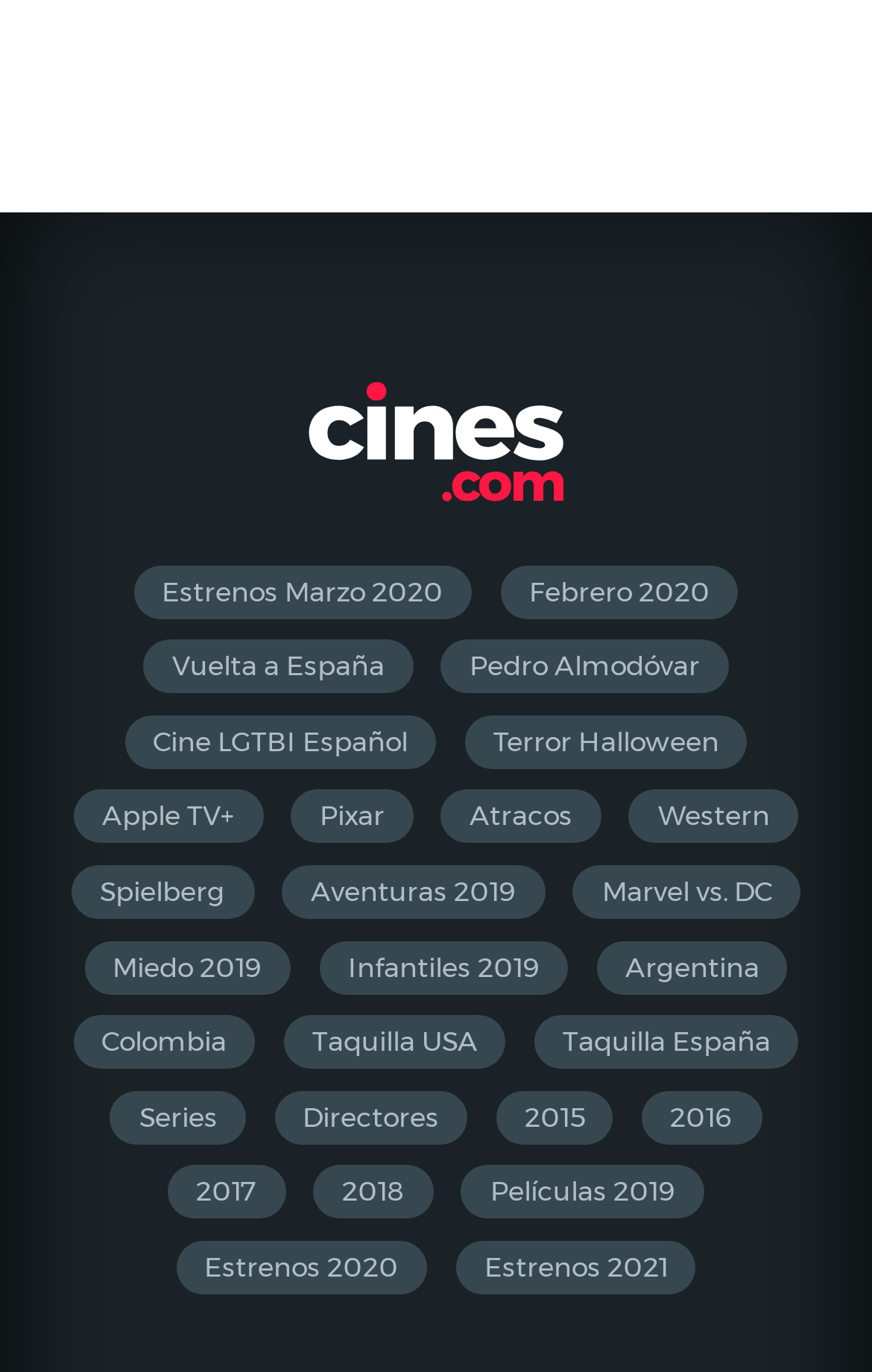Locate the bounding box coordinates of the clickable area needed to fulfill the instruction: "Browse Pixar movies".

[0.334, 0.576, 0.474, 0.615]